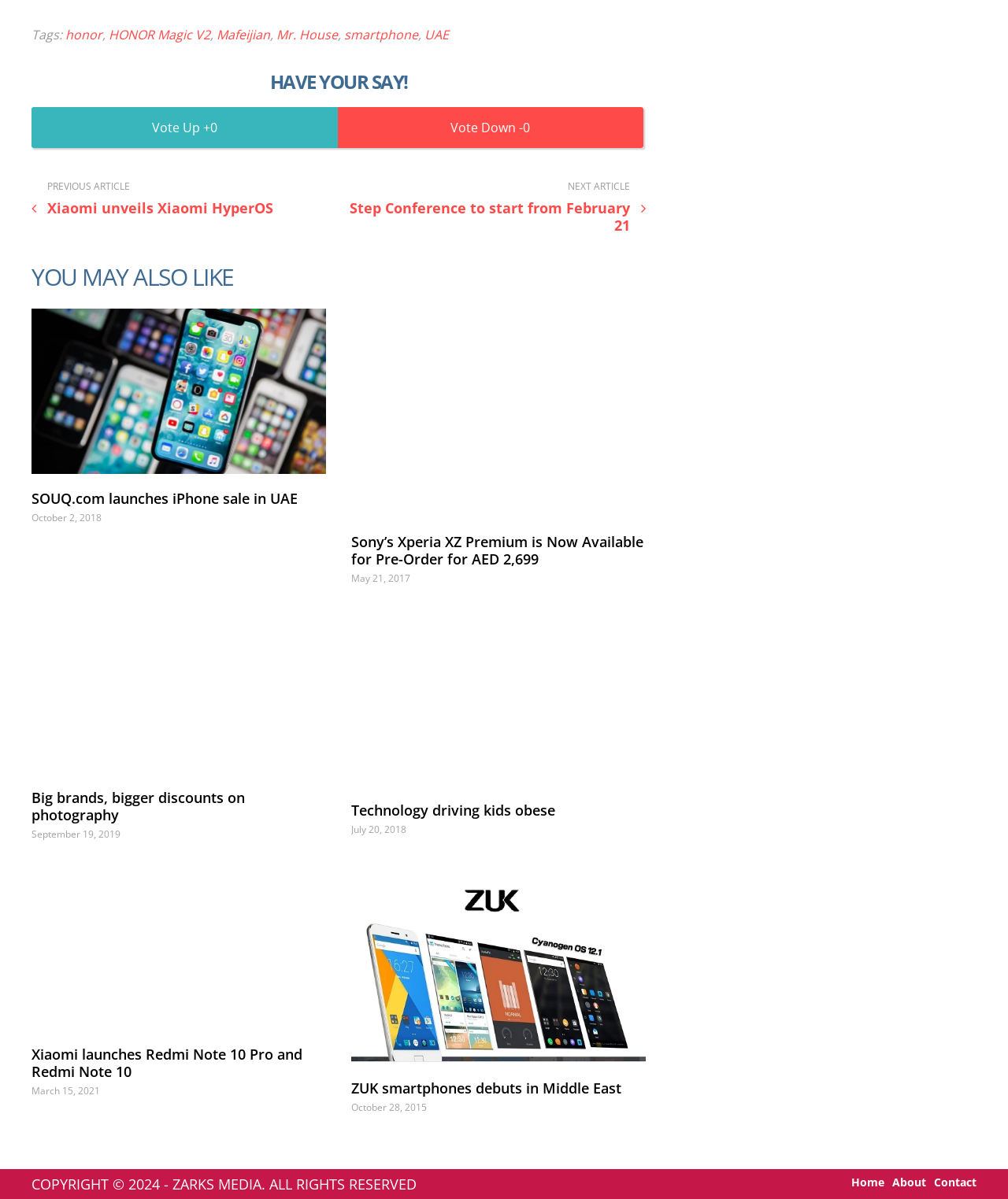How many navigation links are available at the bottom of the webpage?
Refer to the image and provide a thorough answer to the question.

There are 3 navigation links available at the bottom of the webpage, which are 'Home', 'About', and 'Contact'.